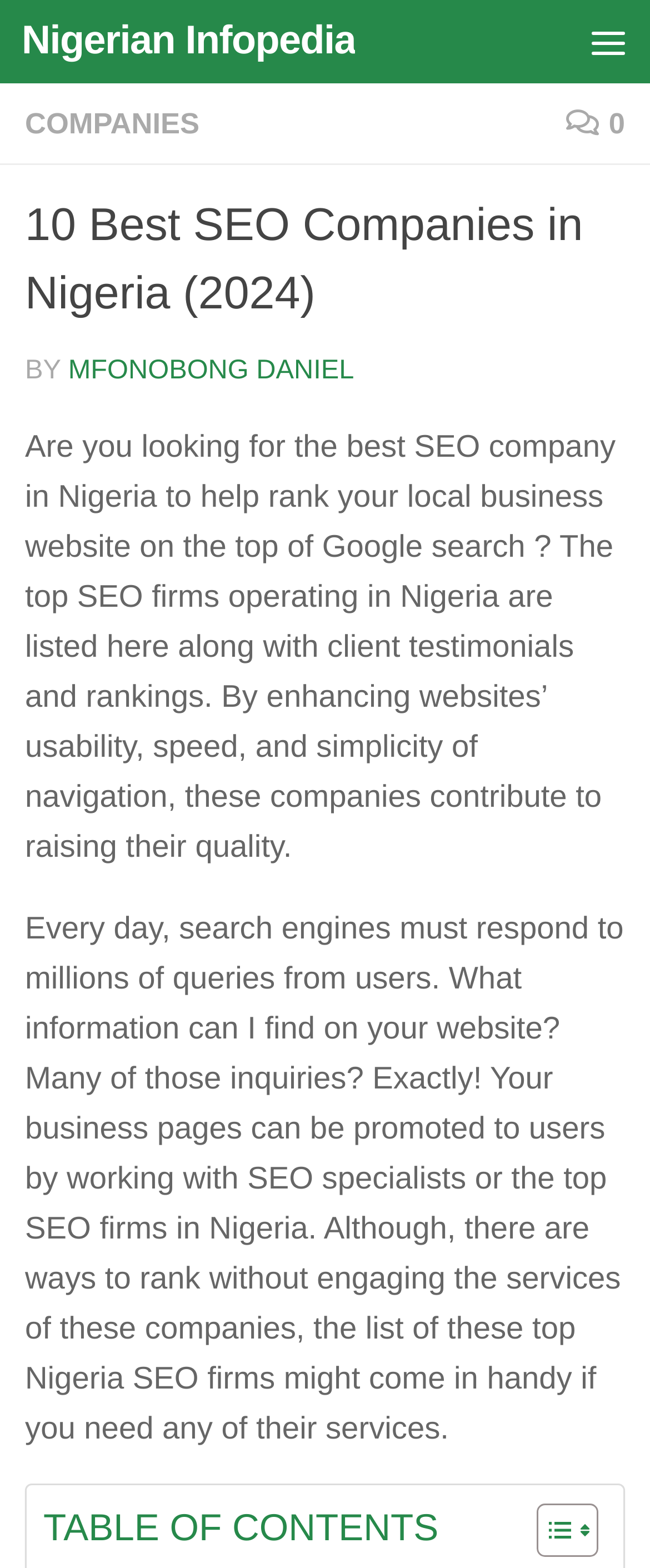Answer this question in one word or a short phrase: Who wrote the article?

MFONOBONG DANIEL